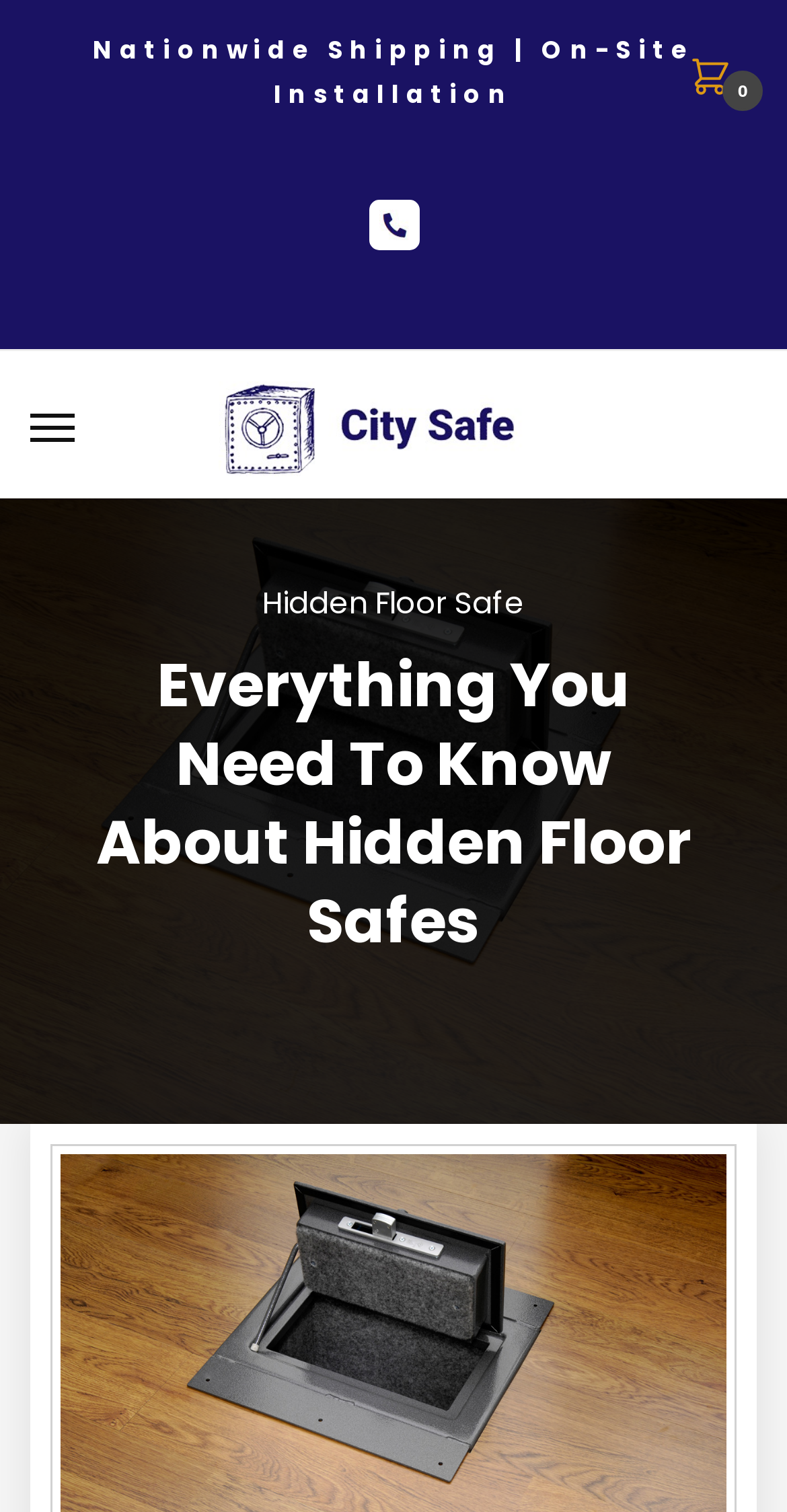Using the information in the image, give a detailed answer to the following question: Is there an image on the page with a link to 'Buy Safe Online with Nationwide Safe Shipping'?

I can see a link with the text 'Buy Safe Online with Nationwide Safe Shipping' on the page, and it has an associated image with bounding box coordinates [0.243, 0.252, 0.757, 0.315]. This suggests that the image is linked to the text.